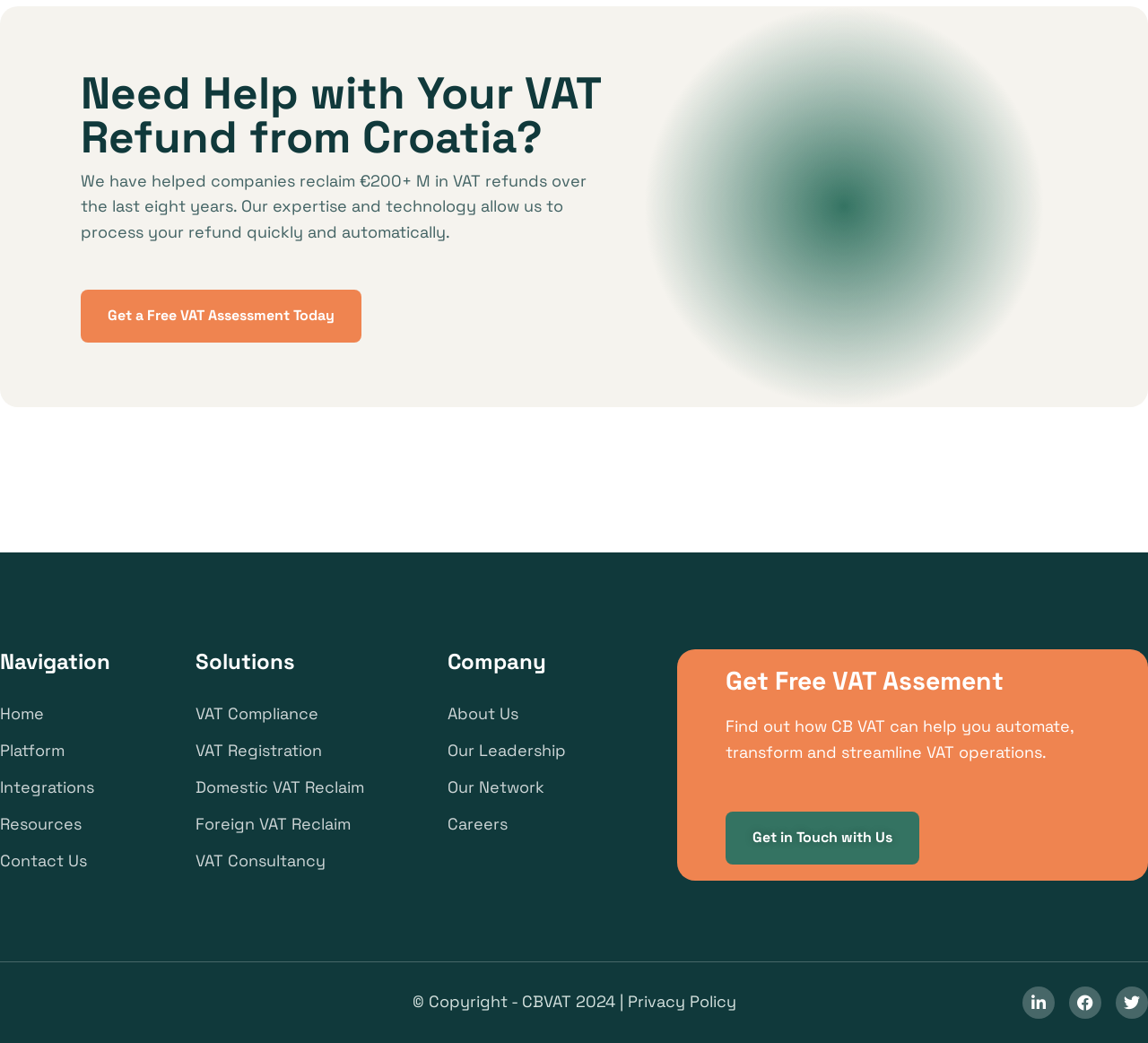Locate the coordinates of the bounding box for the clickable region that fulfills this instruction: "Compare".

None